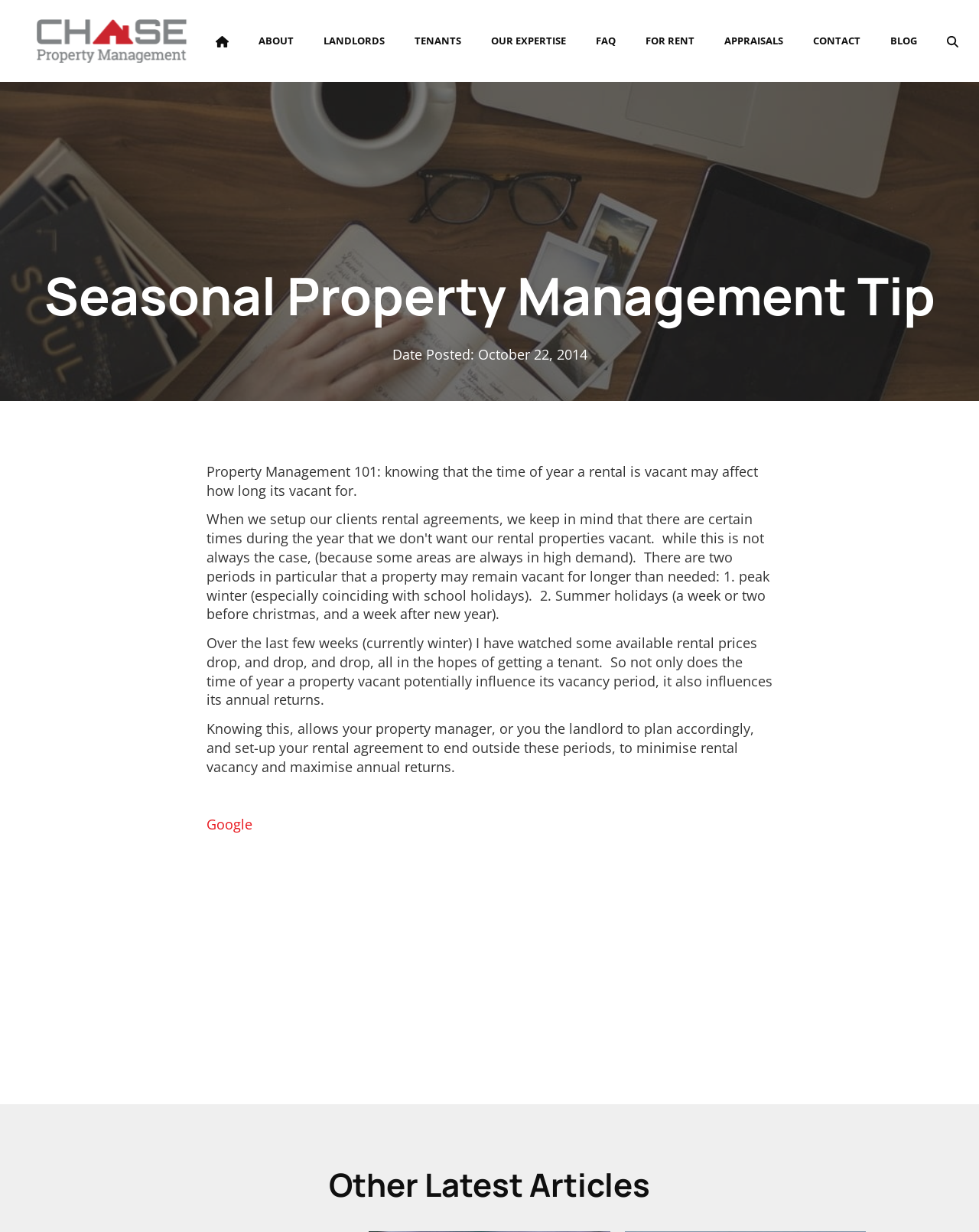Indicate the bounding box coordinates of the clickable region to achieve the following instruction: "Read the Seasonal Property Management Tip."

[0.044, 0.215, 0.956, 0.264]